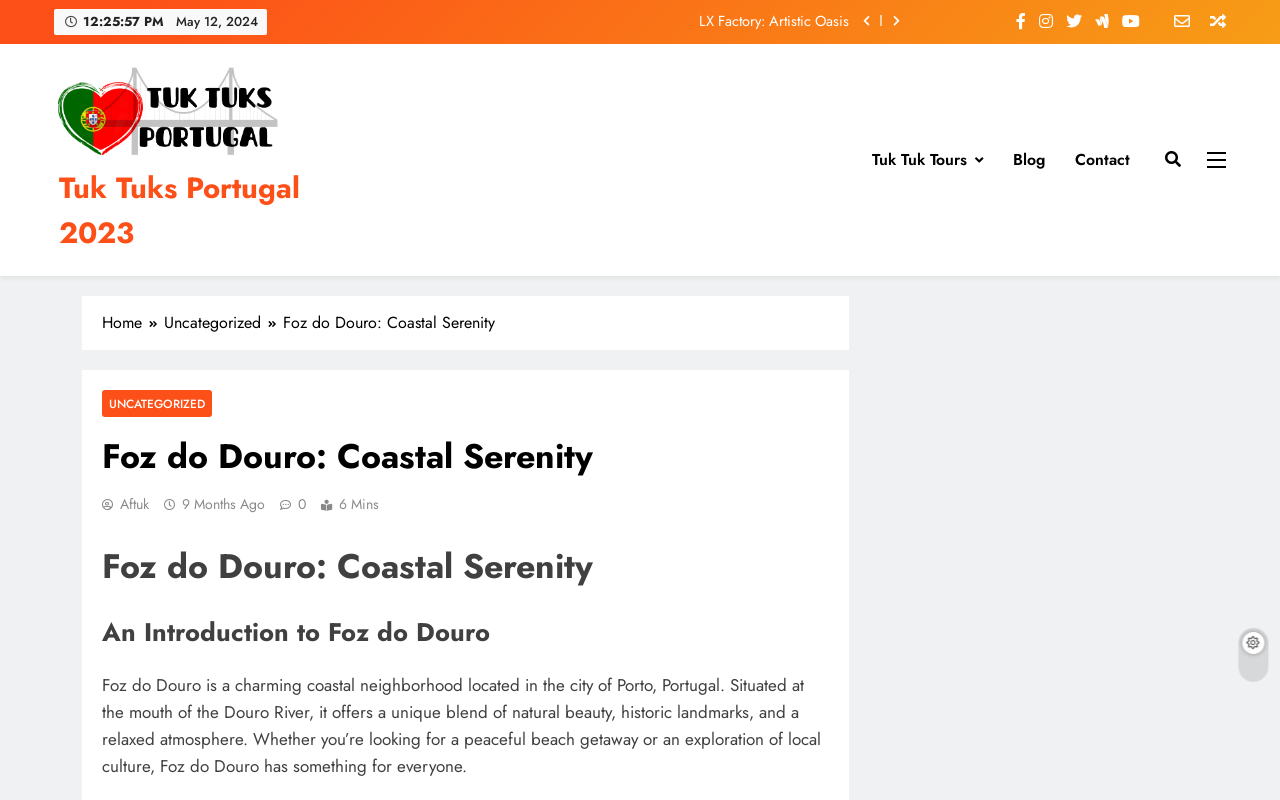How long does it take to read the article?
Based on the screenshot, provide your answer in one word or phrase.

6 Mins